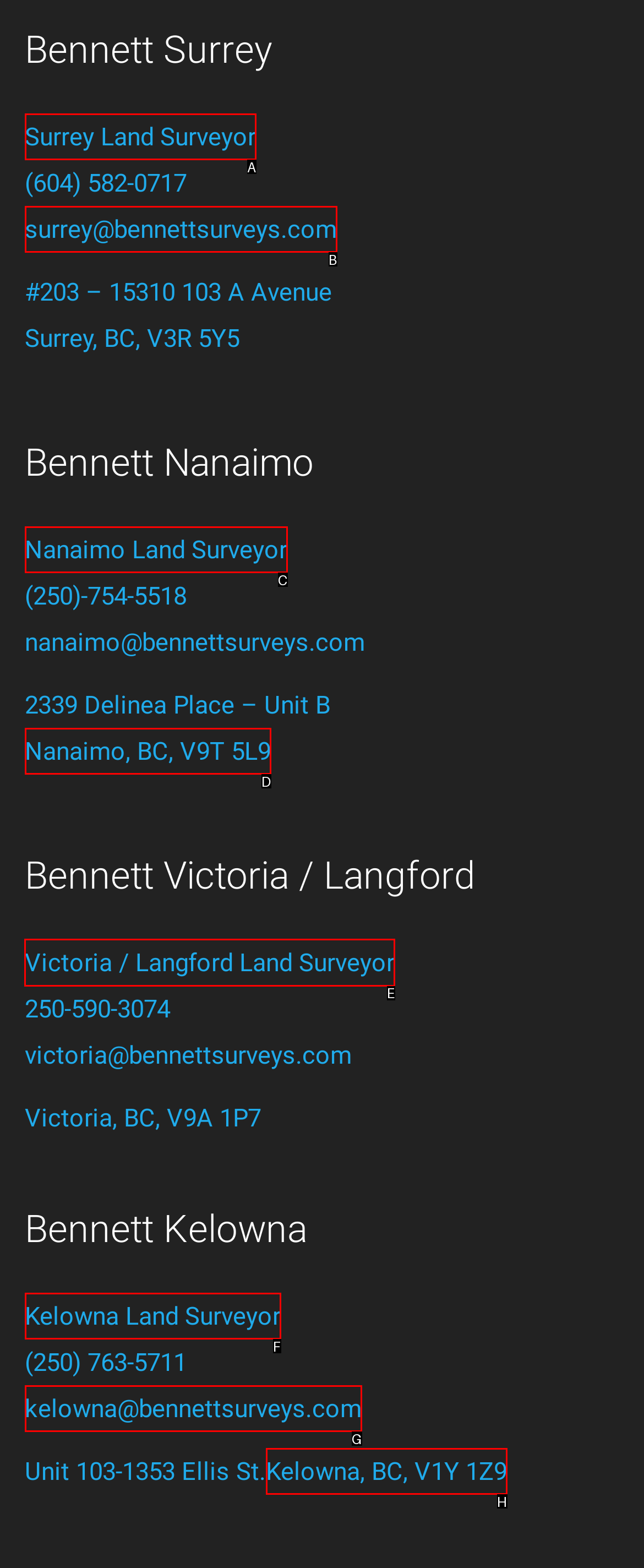Point out which HTML element you should click to fulfill the task: Contact Victoria / Langford Land Surveyor.
Provide the option's letter from the given choices.

E